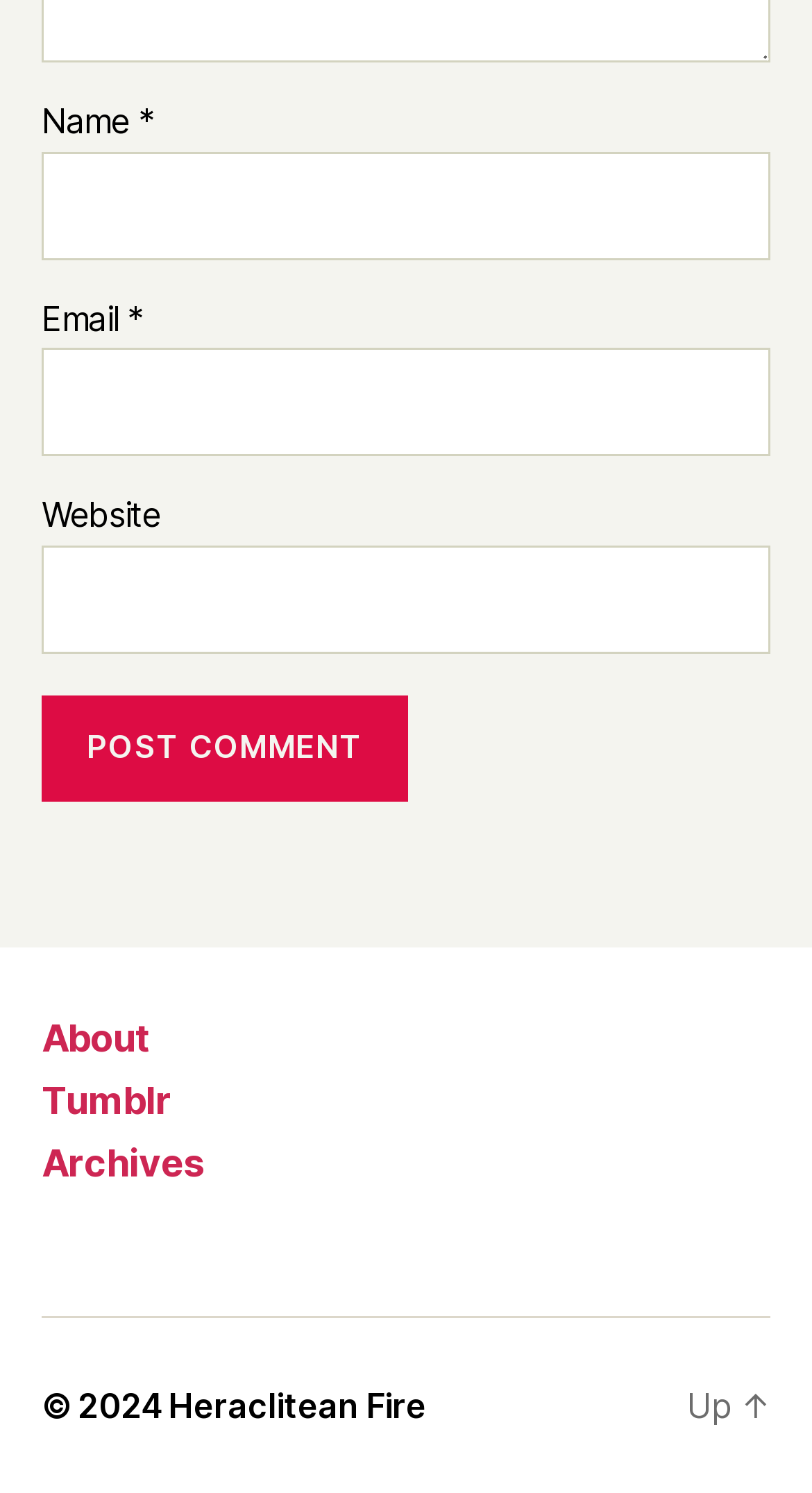Please give the bounding box coordinates of the area that should be clicked to fulfill the following instruction: "Click the Post Comment button". The coordinates should be in the format of four float numbers from 0 to 1, i.e., [left, top, right, bottom].

[0.051, 0.465, 0.503, 0.538]